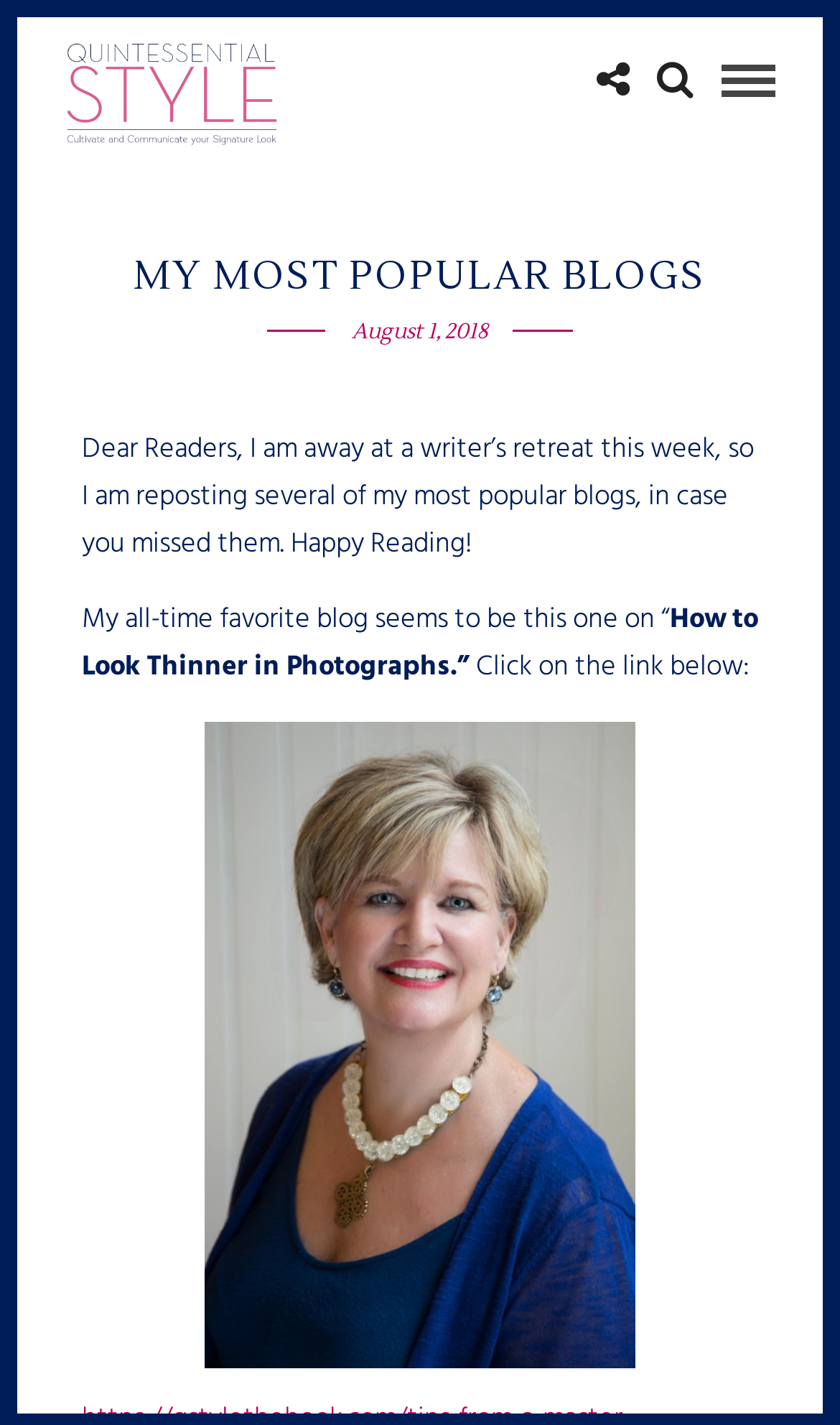What is the date of the blog post?
Give a detailed response to the question by analyzing the screenshot.

I found a StaticText element with the content 'August 1, 2018' which appears to be the date of the blog post.